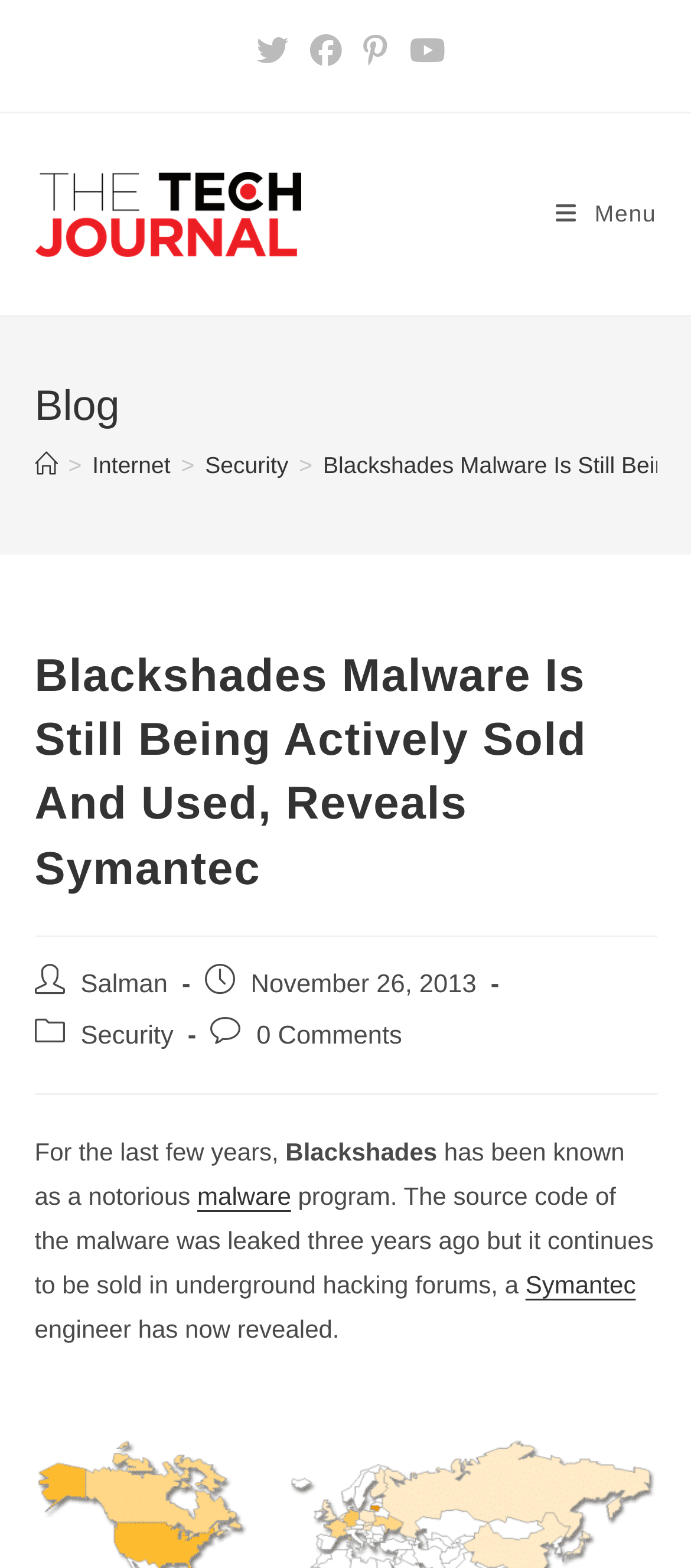Identify the bounding box for the UI element that is described as follows: "Security".

[0.297, 0.288, 0.417, 0.305]